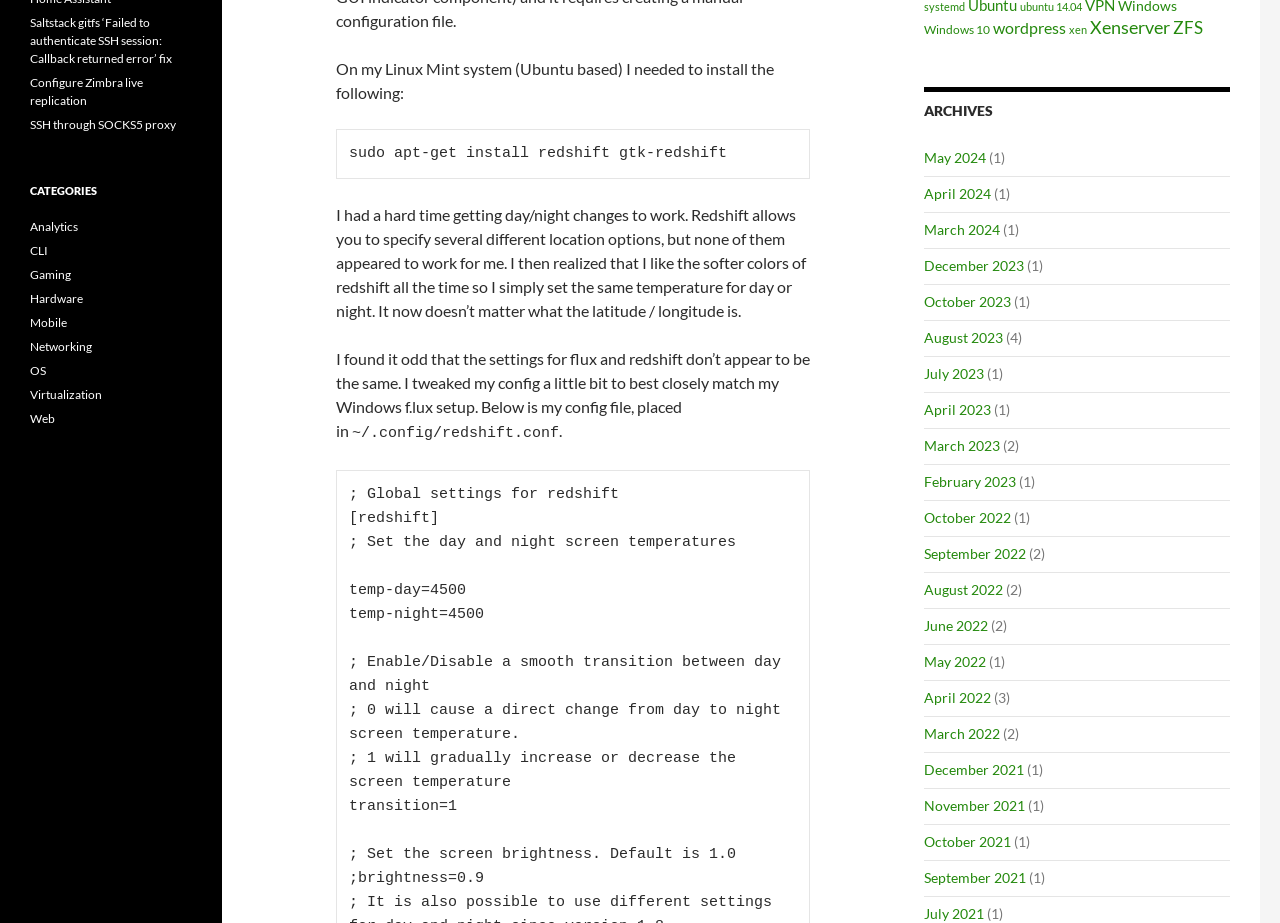Find and provide the bounding box coordinates for the UI element described with: "Gaming".

[0.023, 0.289, 0.055, 0.306]